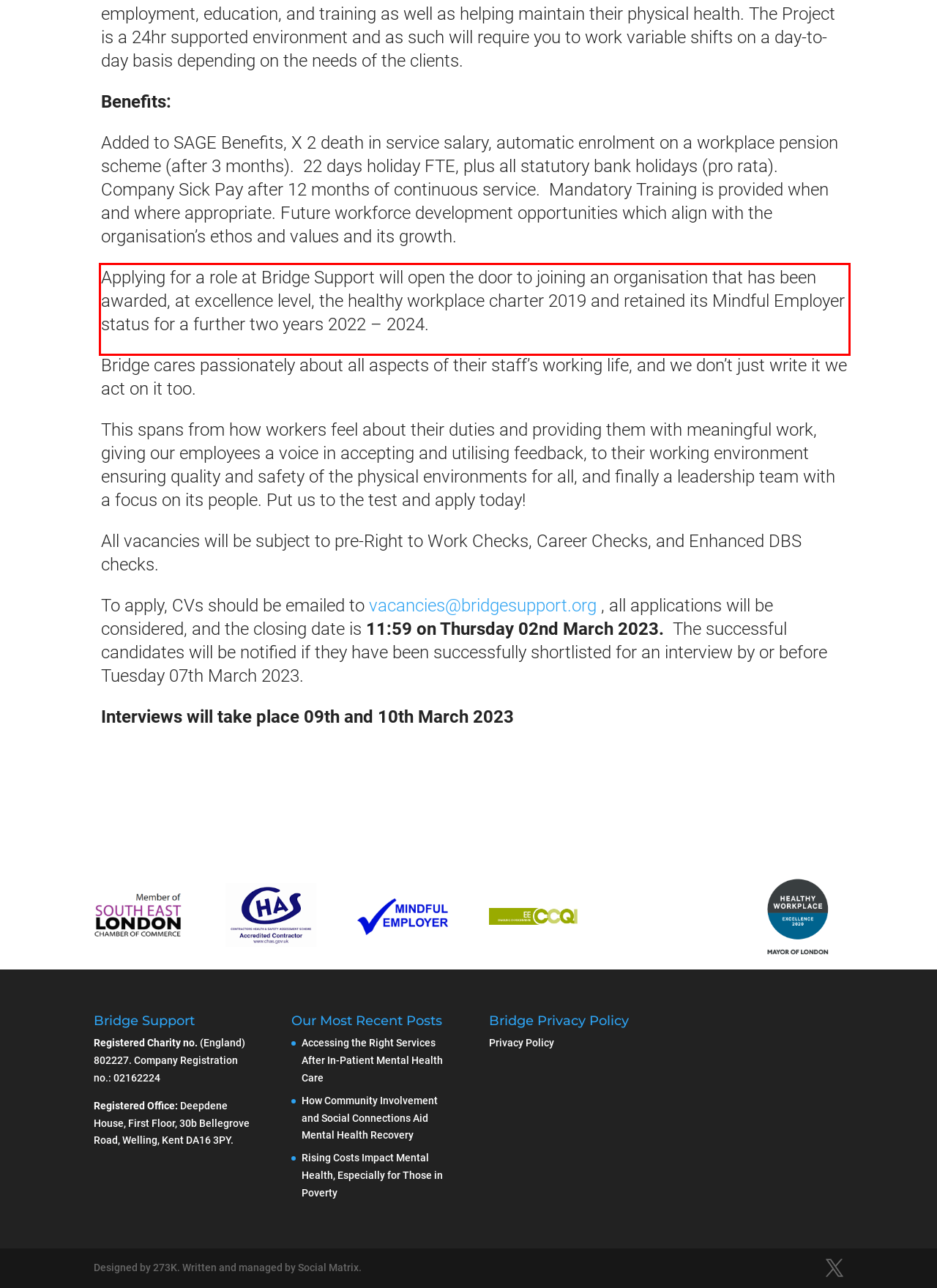Within the provided webpage screenshot, find the red rectangle bounding box and perform OCR to obtain the text content.

Applying for a role at Bridge Support will open the door to joining an organisation that has been awarded, at excellence level, the healthy workplace charter 2019 and retained its Mindful Employer status for a further two years 2022 – 2024.